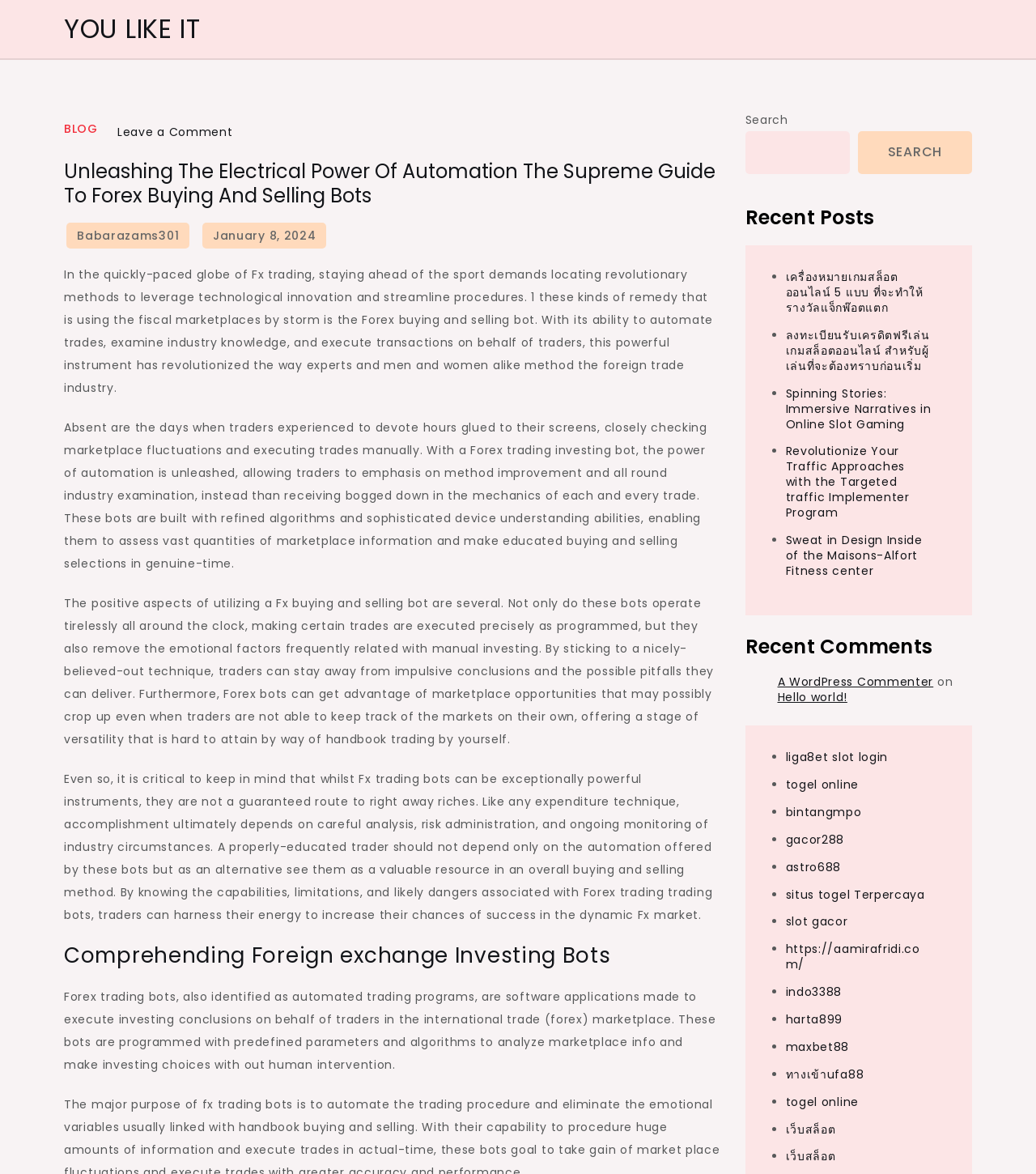Provide a one-word or one-phrase answer to the question:
What is the function of the search box?

To search the website